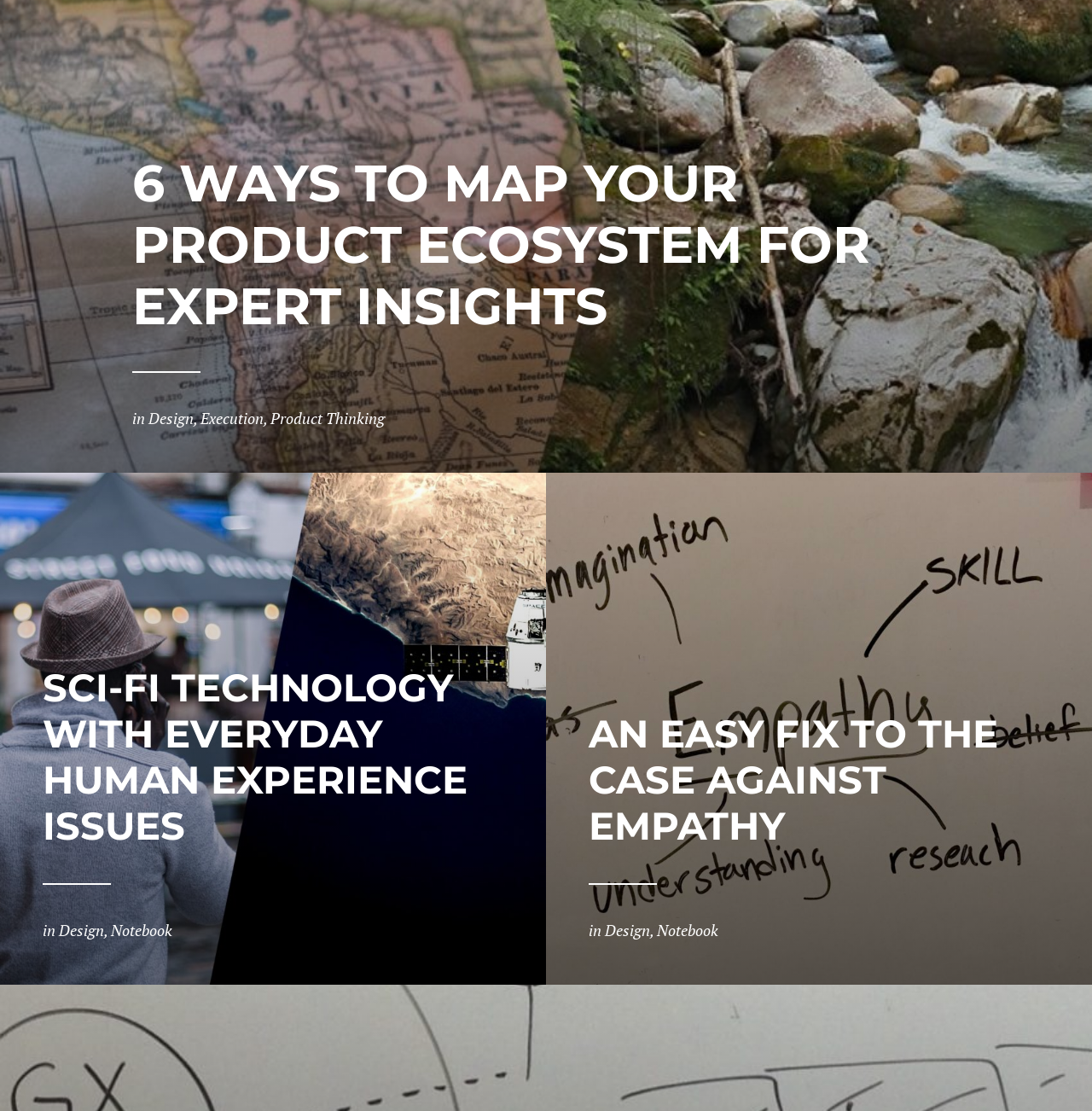Predict the bounding box for the UI component with the following description: "Execution".

[0.184, 0.367, 0.241, 0.386]